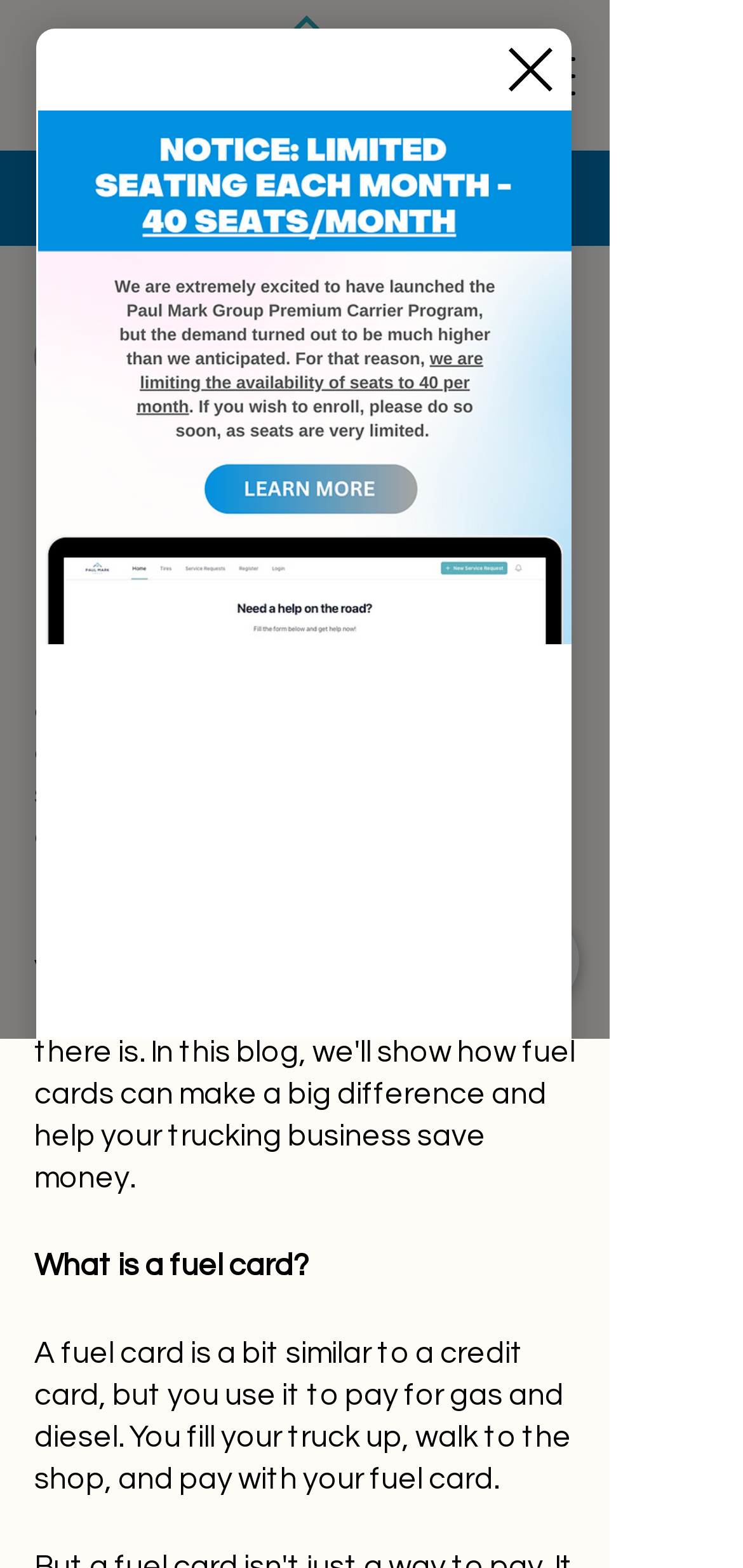What is a fuel card used for?
Using the image, answer in one word or phrase.

to pay for gas and diesel